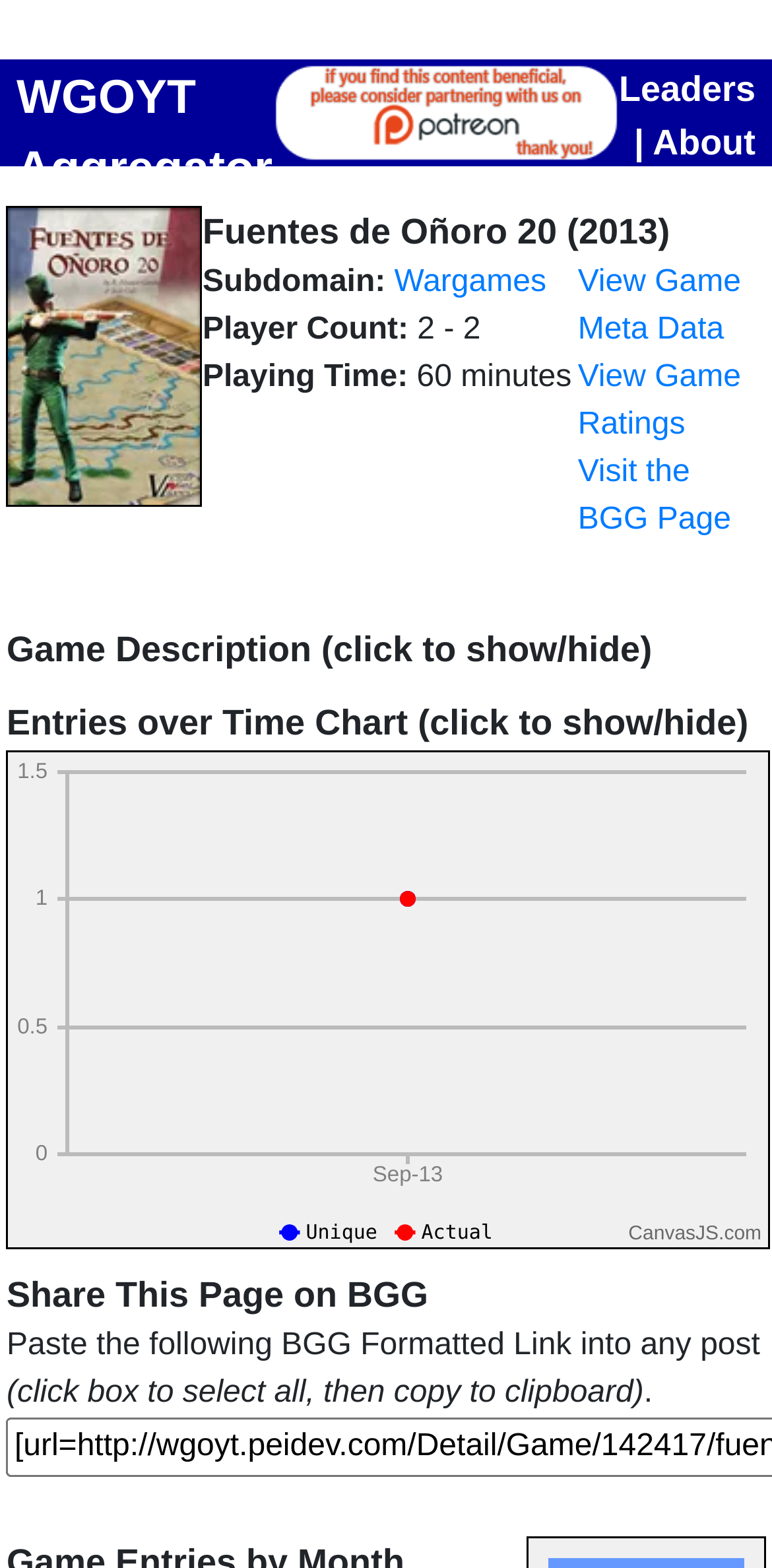Identify the bounding box for the UI element described as: "Visit the BGG Page". Ensure the coordinates are four float numbers between 0 and 1, formatted as [left, top, right, bottom].

[0.748, 0.29, 0.947, 0.342]